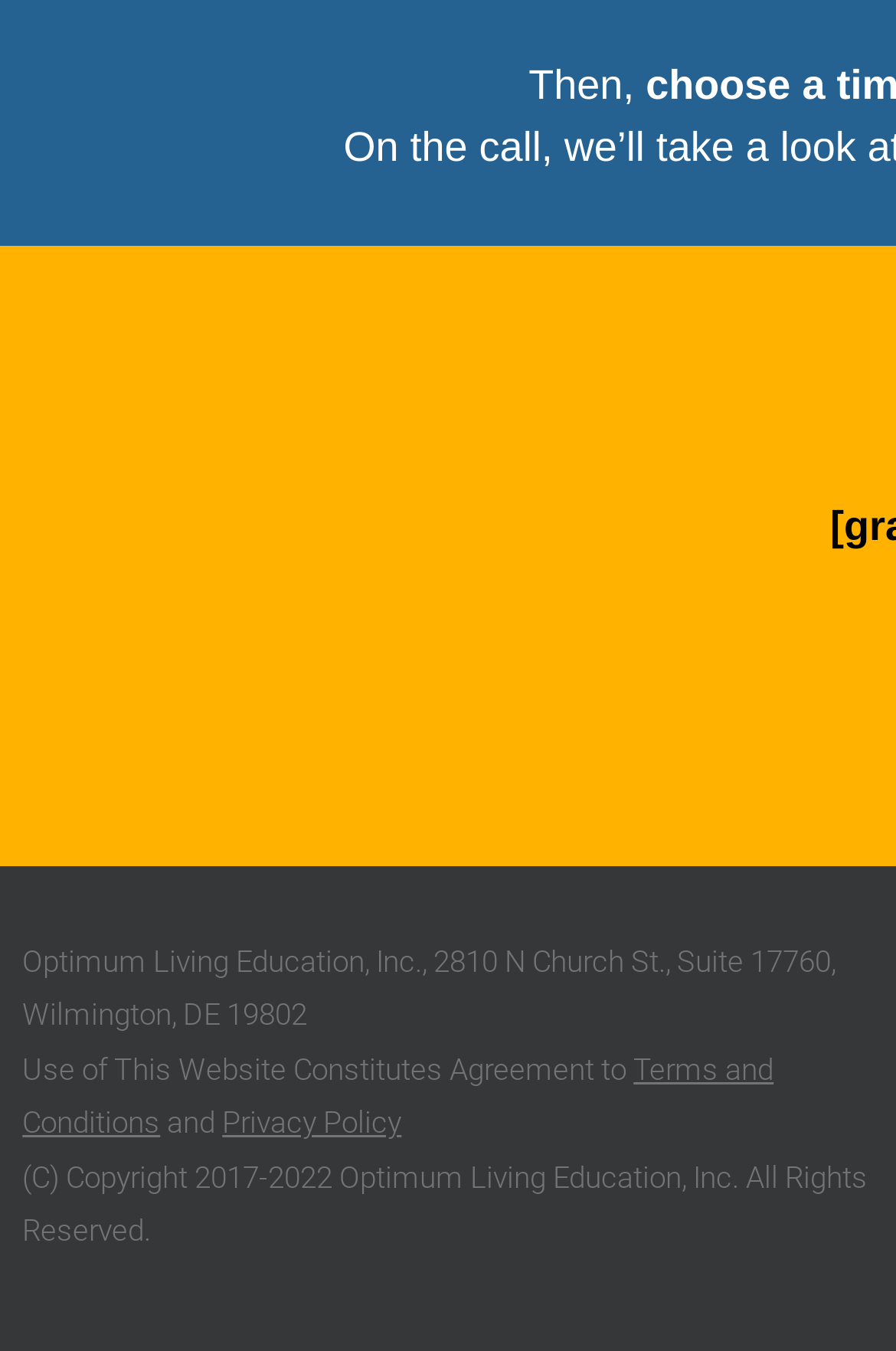Identify and provide the bounding box coordinates of the UI element described: "Privacy Policy". The coordinates should be formatted as [left, top, right, bottom], with each number being a float between 0 and 1.

[0.248, 0.819, 0.448, 0.844]